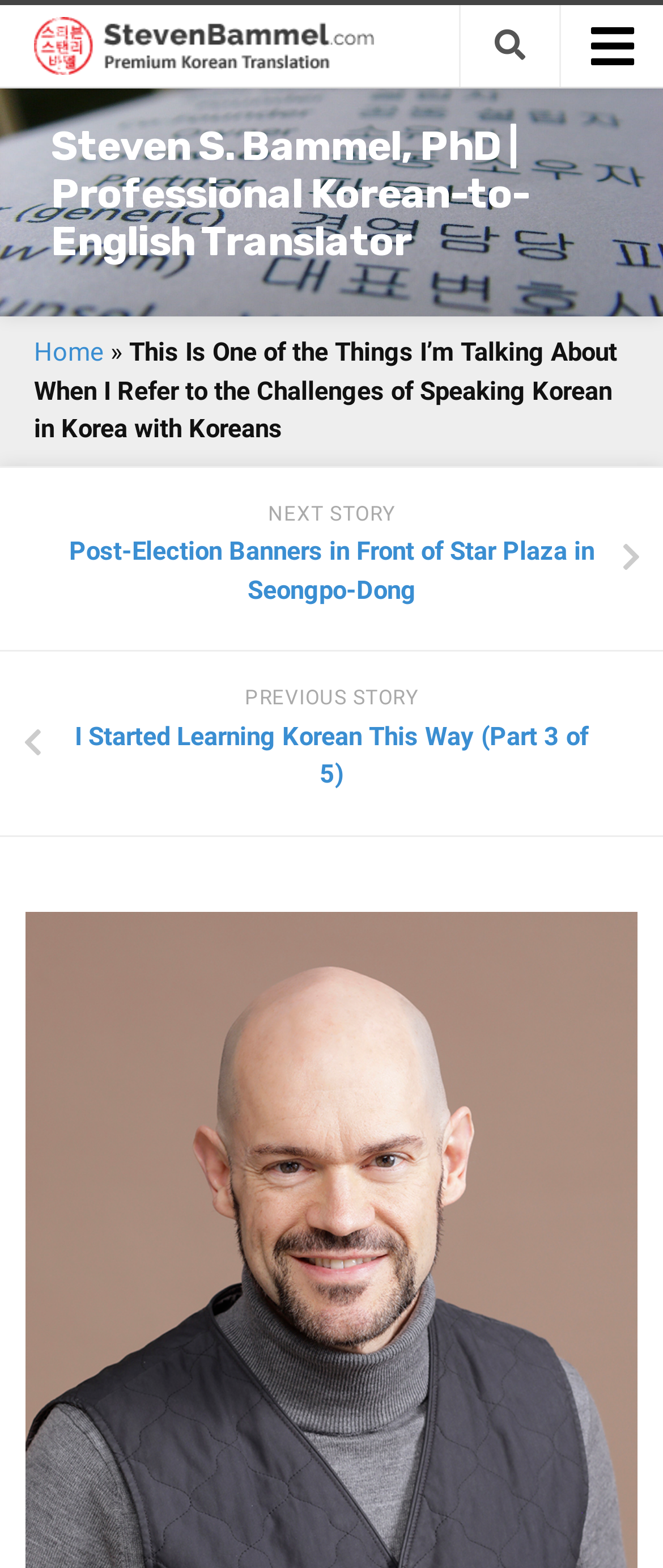Determine the bounding box coordinates of the element that should be clicked to execute the following command: "select page 3".

None